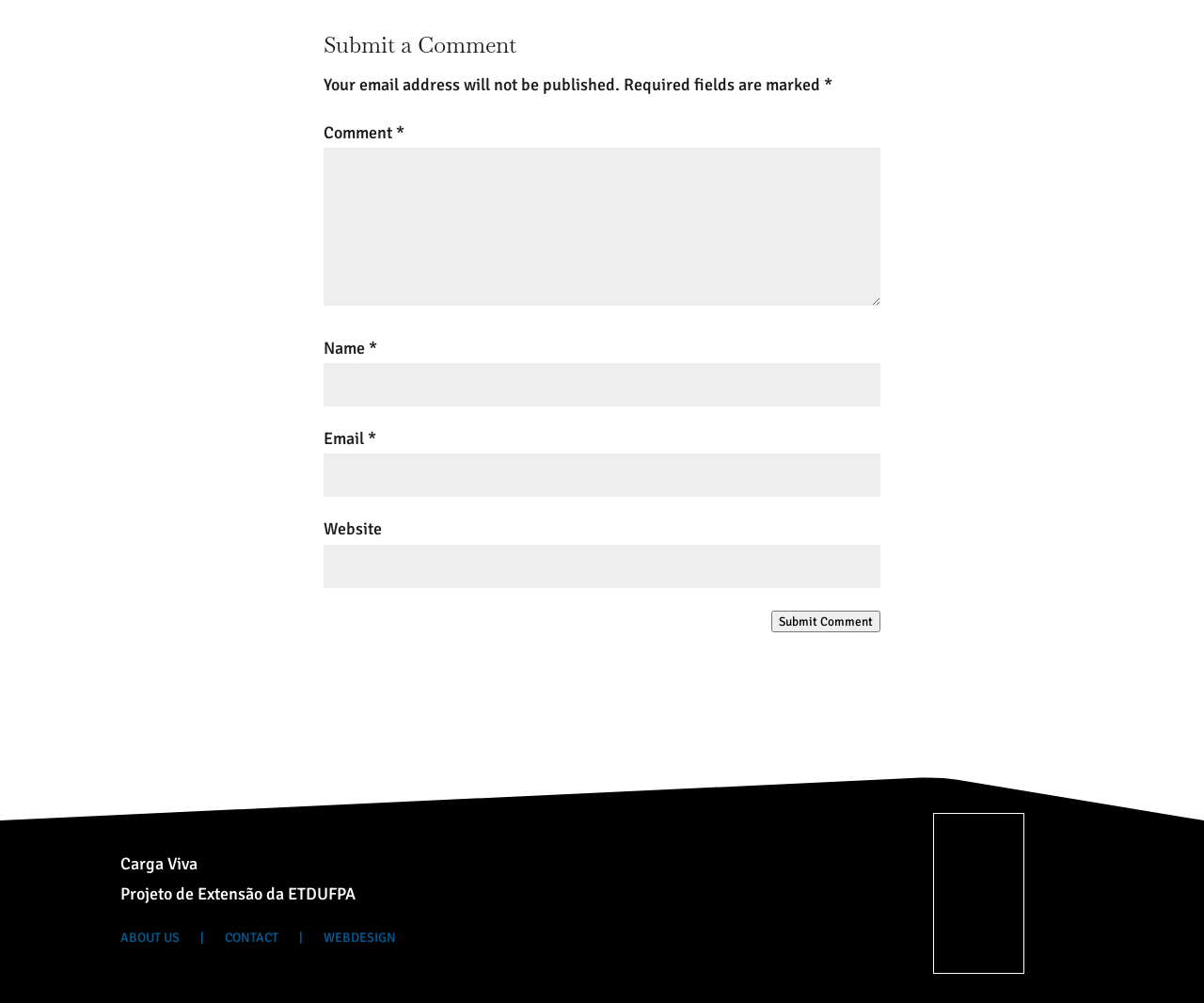Pinpoint the bounding box coordinates of the element you need to click to execute the following instruction: "Click on ABOUT US". The bounding box should be represented by four float numbers between 0 and 1, in the format [left, top, right, bottom].

[0.1, 0.929, 0.149, 0.949]